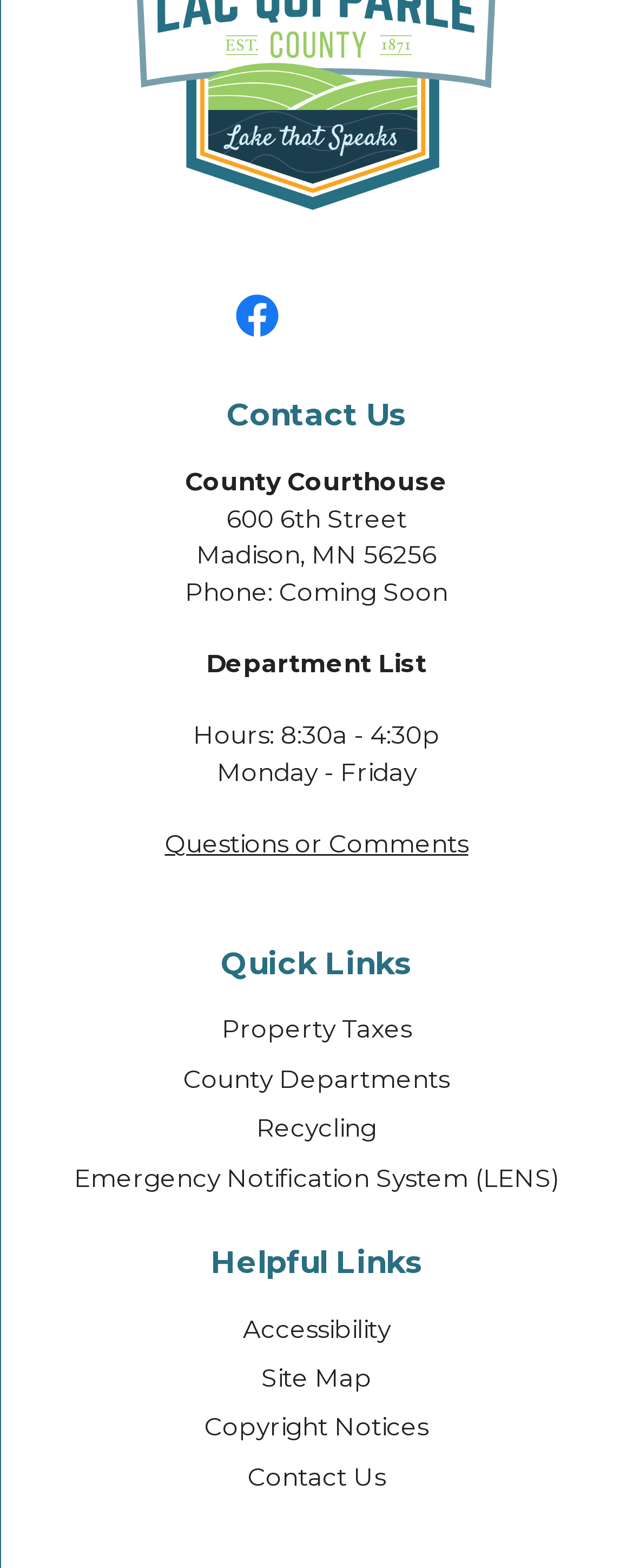What is the phone number of the County Courthouse?
Based on the image, answer the question with as much detail as possible.

I looked at the 'Contact Us' region and found that the phone number is listed as 'Coming Soon', indicating that it is not yet available.